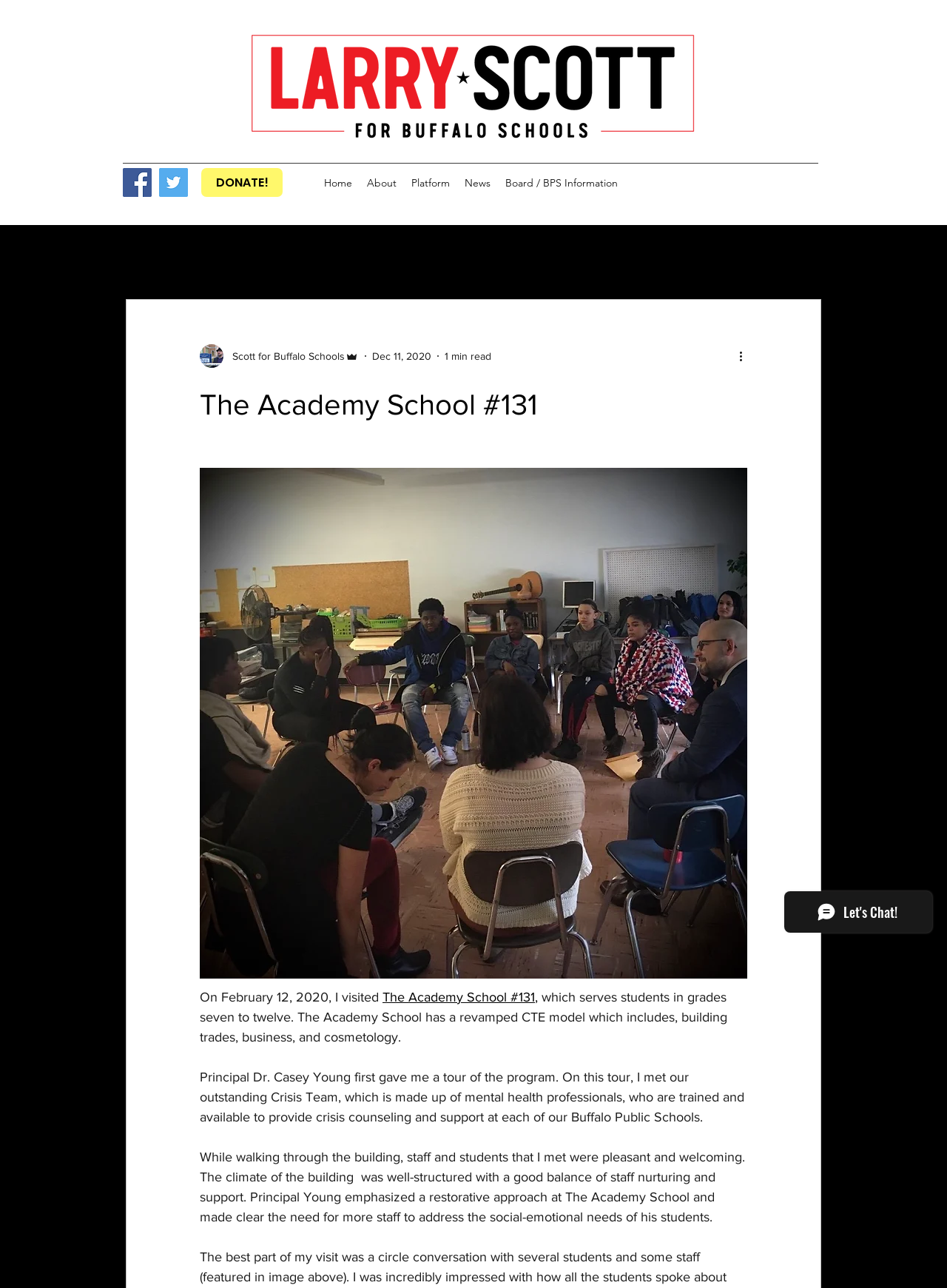Determine the bounding box coordinates of the element's region needed to click to follow the instruction: "Visit the About page". Provide these coordinates as four float numbers between 0 and 1, formatted as [left, top, right, bottom].

[0.379, 0.133, 0.426, 0.151]